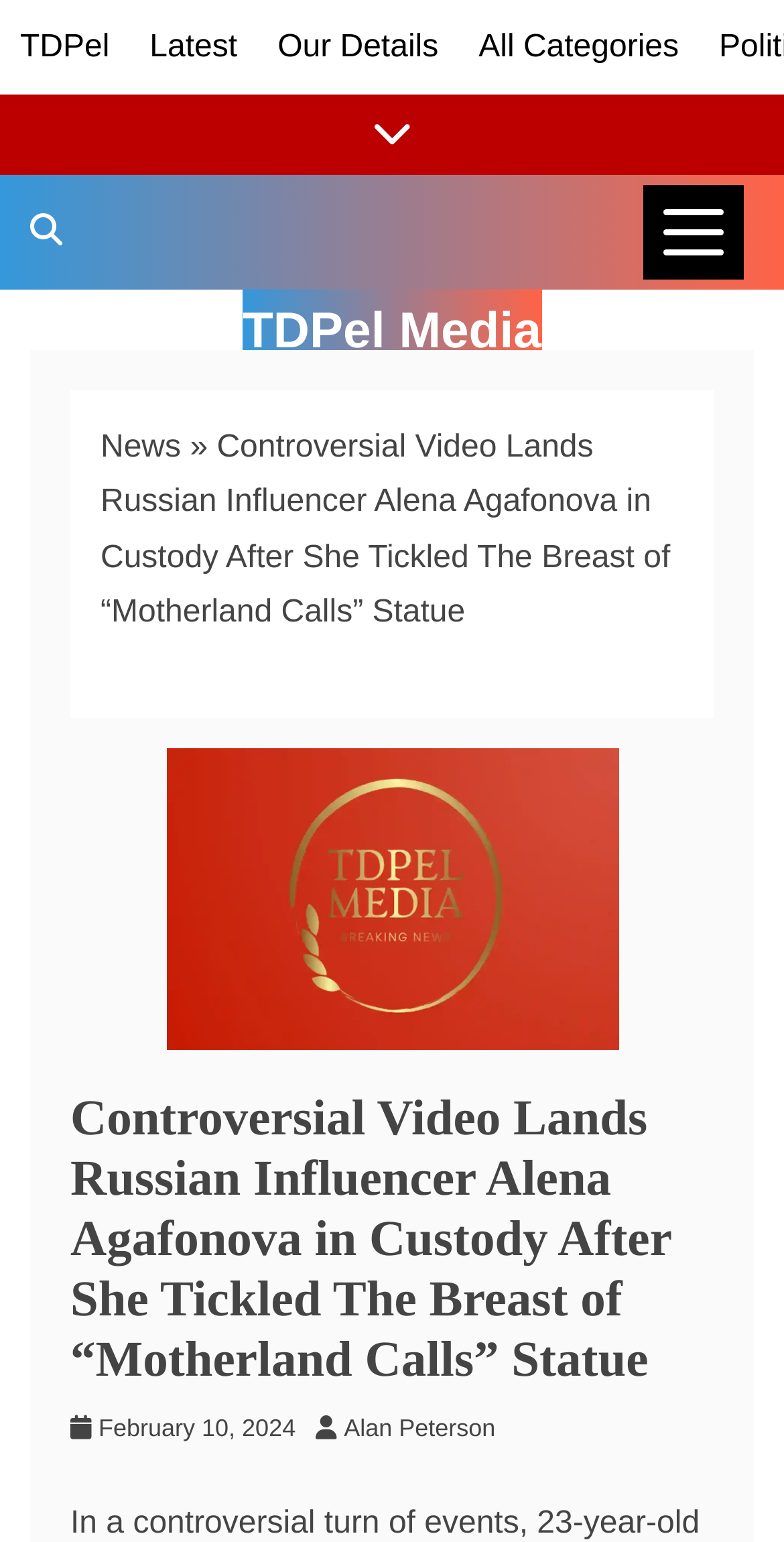Highlight the bounding box coordinates of the element you need to click to perform the following instruction: "Read the article published on February 10, 2024."

[0.126, 0.917, 0.377, 0.935]